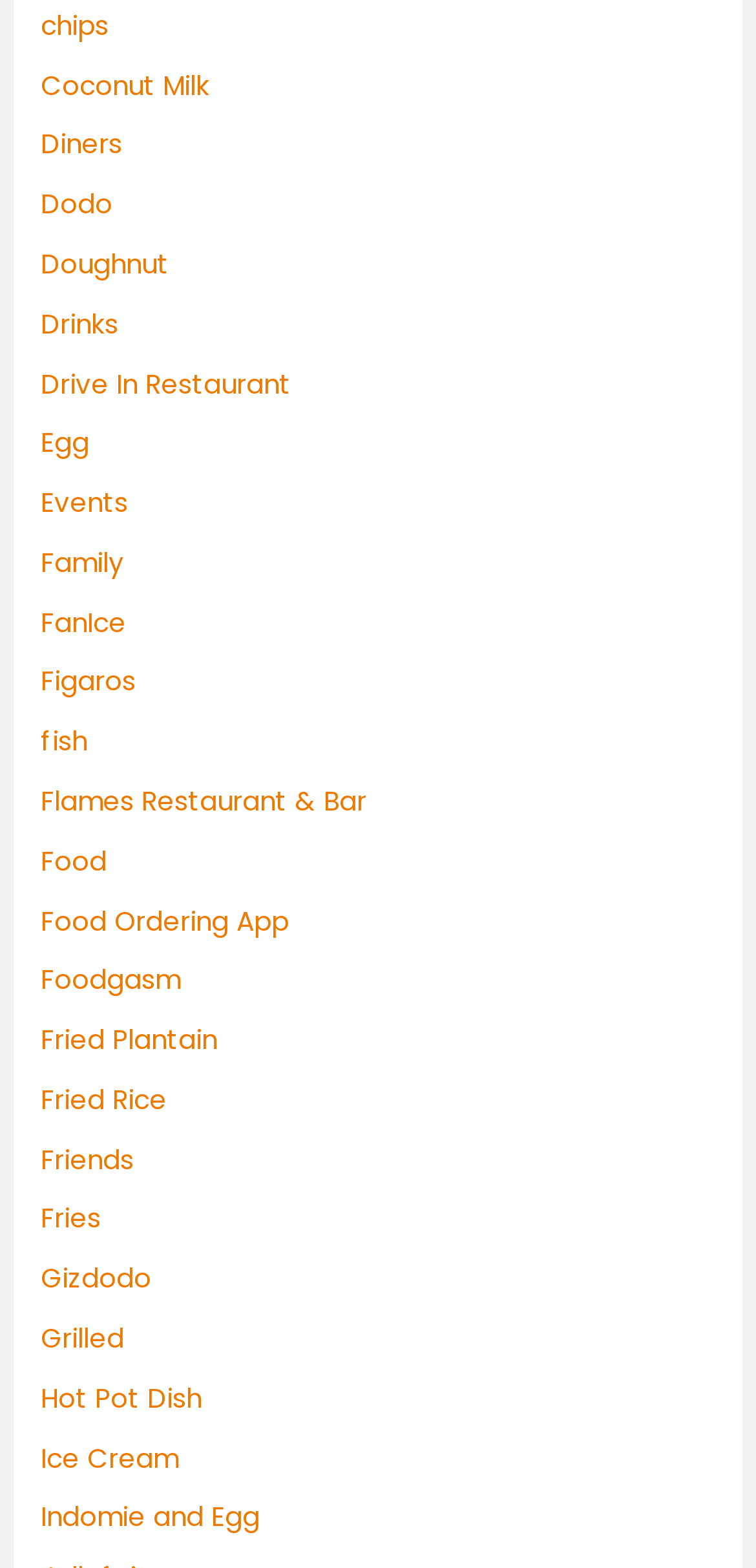Find the bounding box coordinates for the area you need to click to carry out the instruction: "Click on the 'Jewelry Tools and Equipment Ring Engraving Machine' link". The coordinates should be four float numbers between 0 and 1, indicated as [left, top, right, bottom].

None